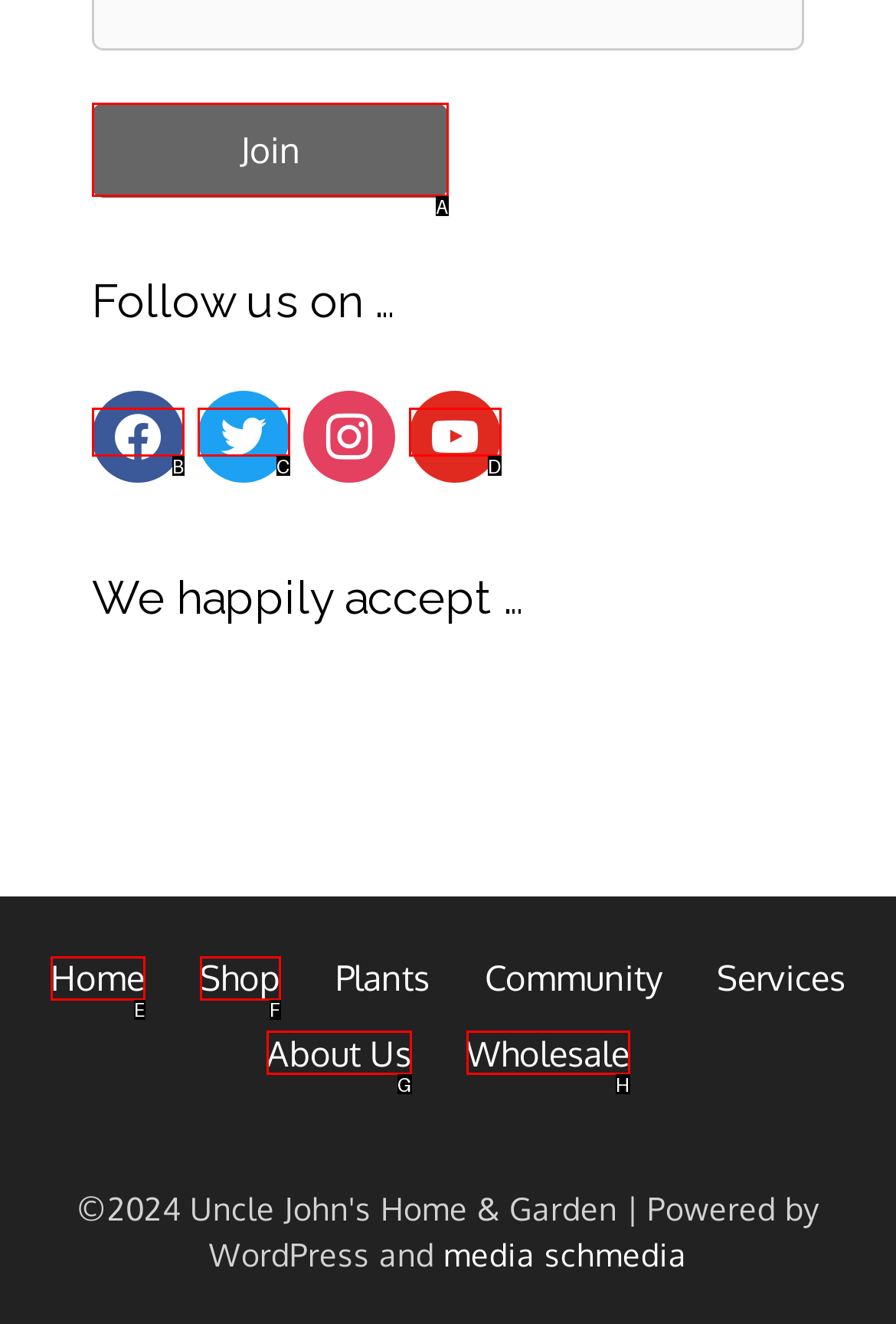Given the element description: About Us
Pick the letter of the correct option from the list.

G